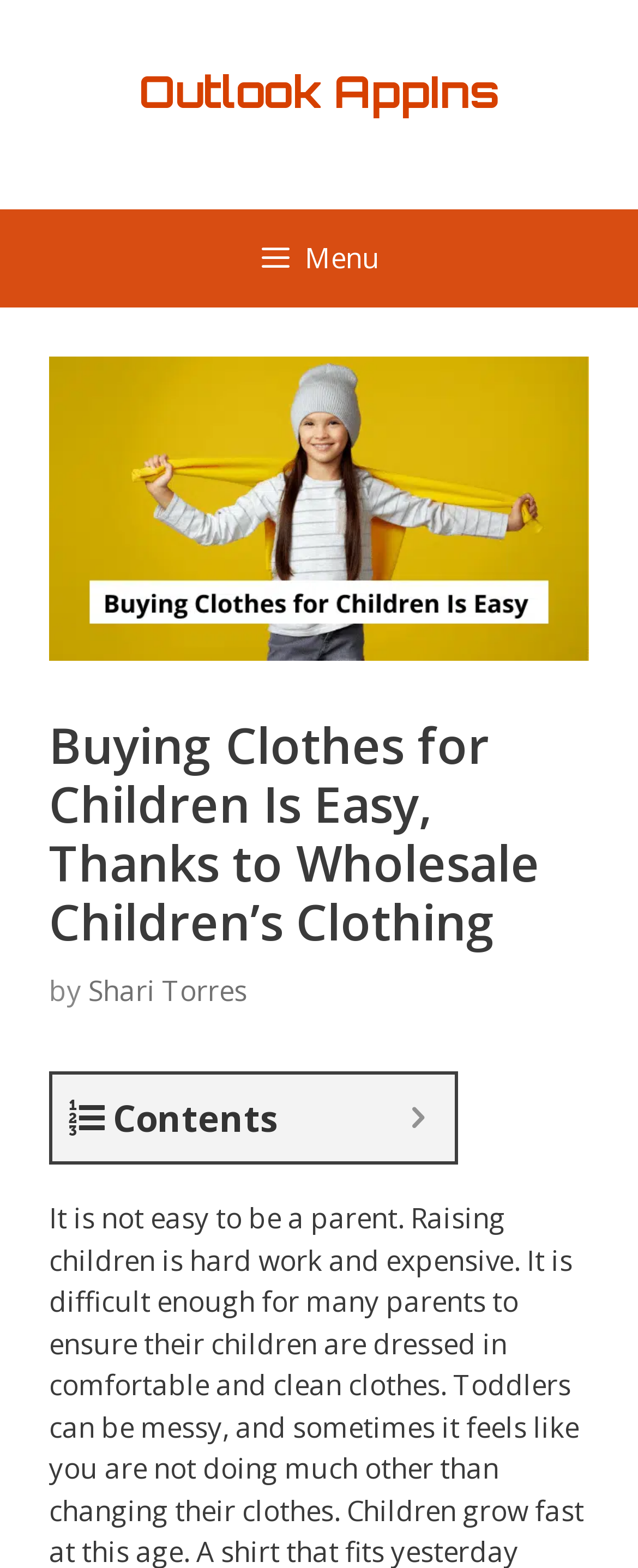What is the purpose of the 'Contents' button?
Could you give a comprehensive explanation in response to this question?

The 'Contents' button is located in the header section, and it is a button that, when clicked, will likely show the contents of the article or webpage. Its purpose is to provide a quick way to access the contents of the webpage.